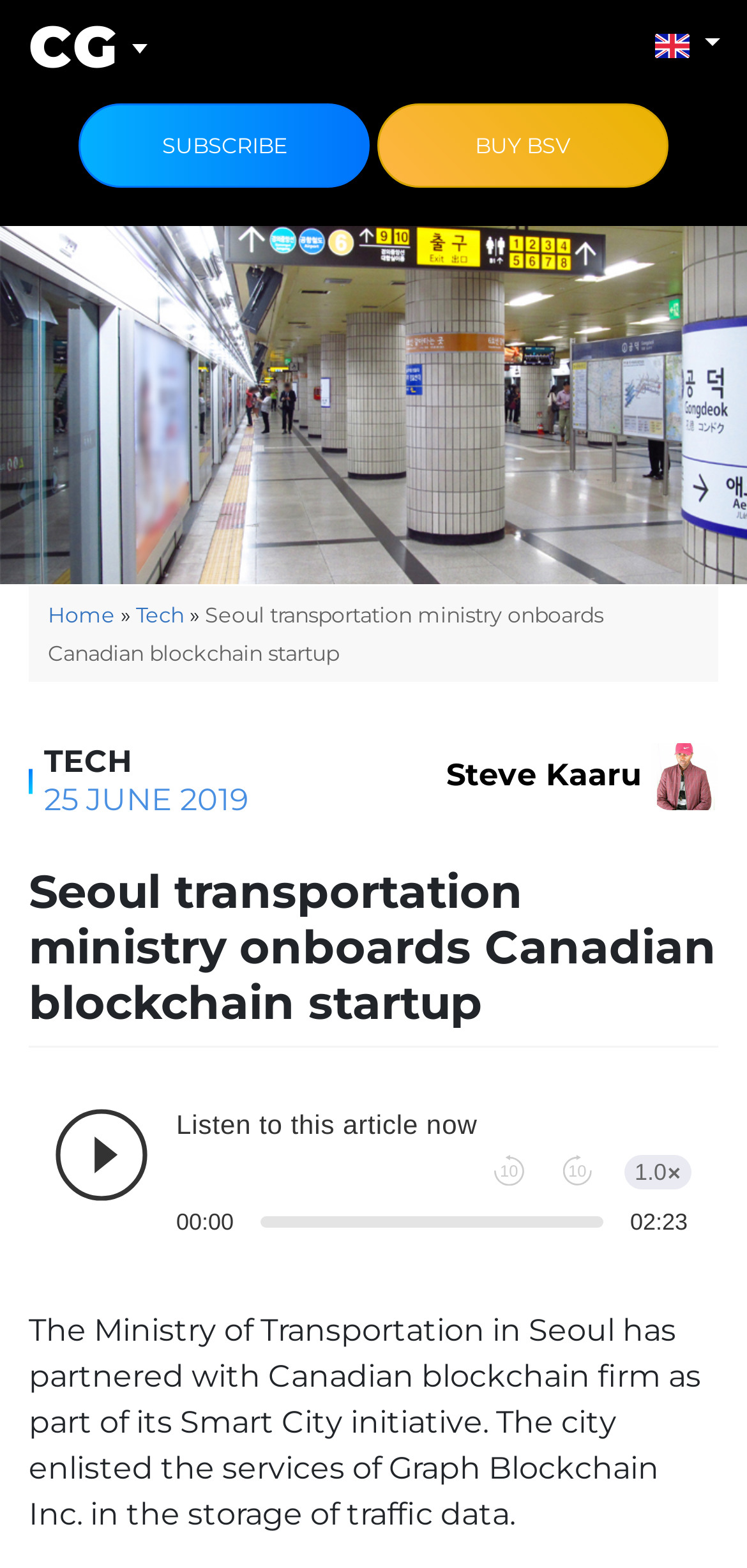What is the initiative of the Ministry of Transportation?
Could you answer the question in a detailed manner, providing as much information as possible?

I found the answer by reading the text in the webpage, specifically the sentence 'The Ministry of Transportation in Seoul has partnered with Canadian blockchain firm as part of its Smart City initiative.' which mentions the initiative of the Ministry of Transportation.